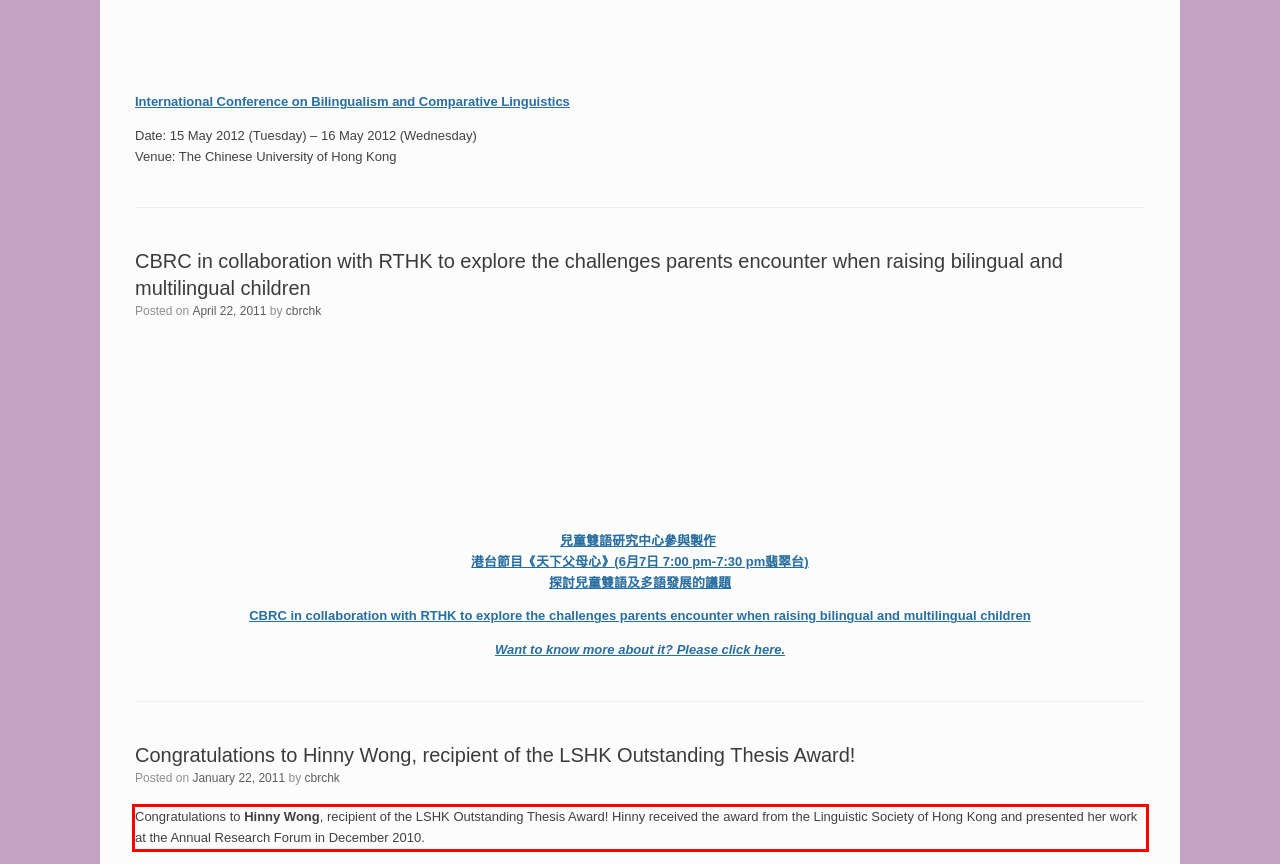From the given screenshot of a webpage, identify the red bounding box and extract the text content within it.

Congratulations to Hinny Wong, recipient of the LSHK Outstanding Thesis Award! Hinny received the award from the Linguistic Society of Hong Kong and presented her work at the Annual Research Forum in December 2010.